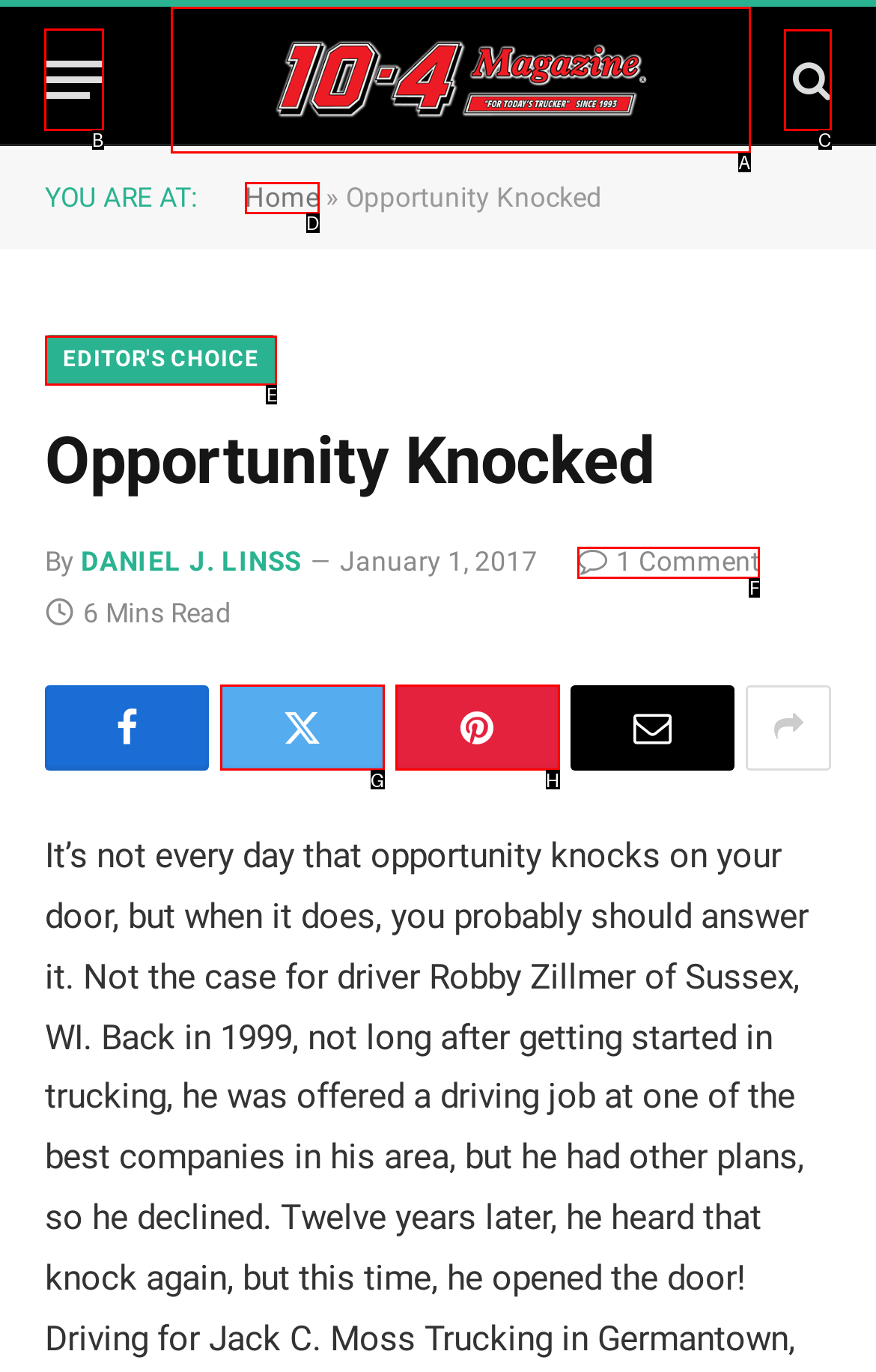Based on the choices marked in the screenshot, which letter represents the correct UI element to perform the task: Click the menu button?

B